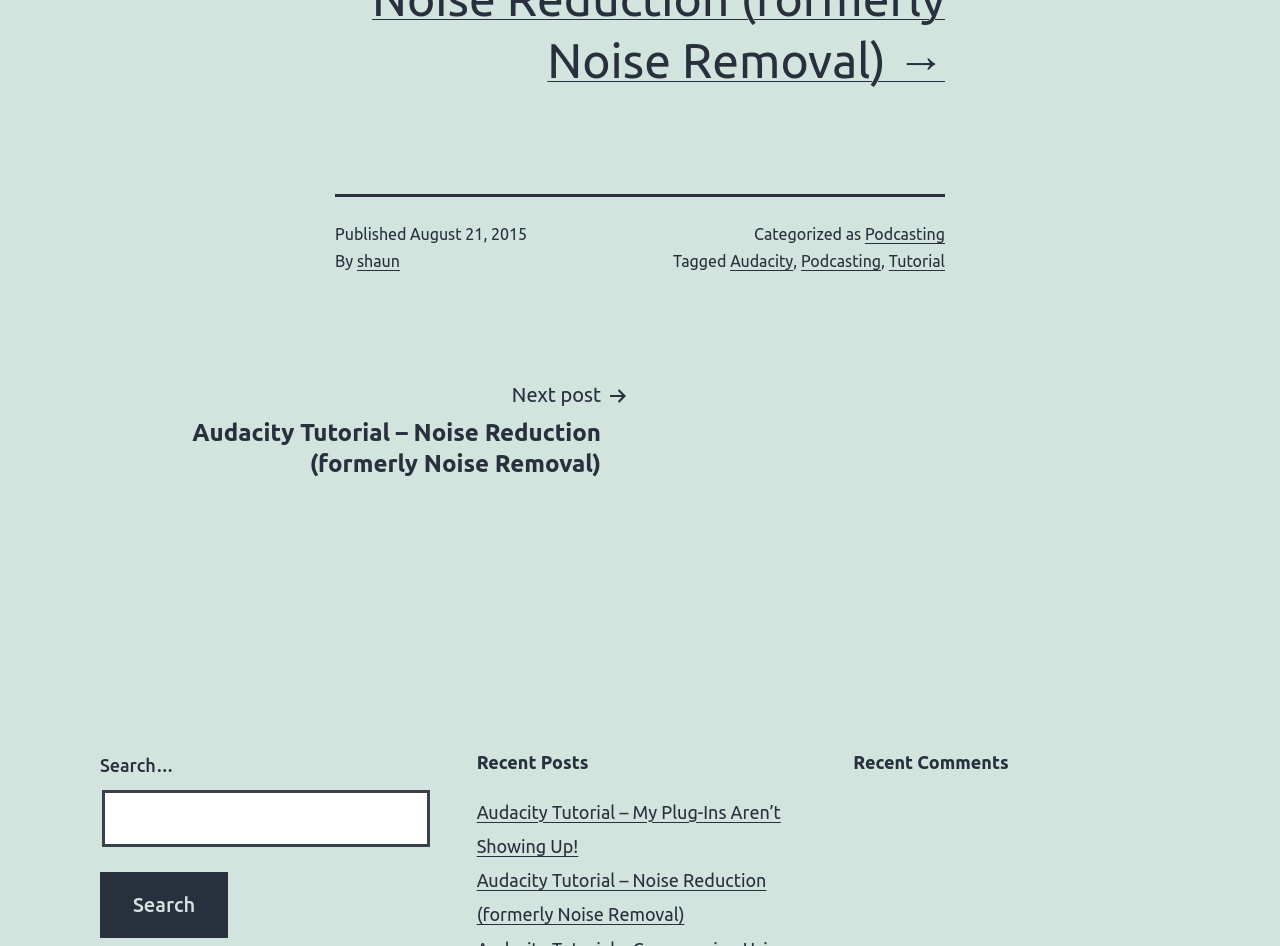Determine the bounding box coordinates for the area you should click to complete the following instruction: "Click on the link to Audacity".

[0.57, 0.266, 0.62, 0.285]